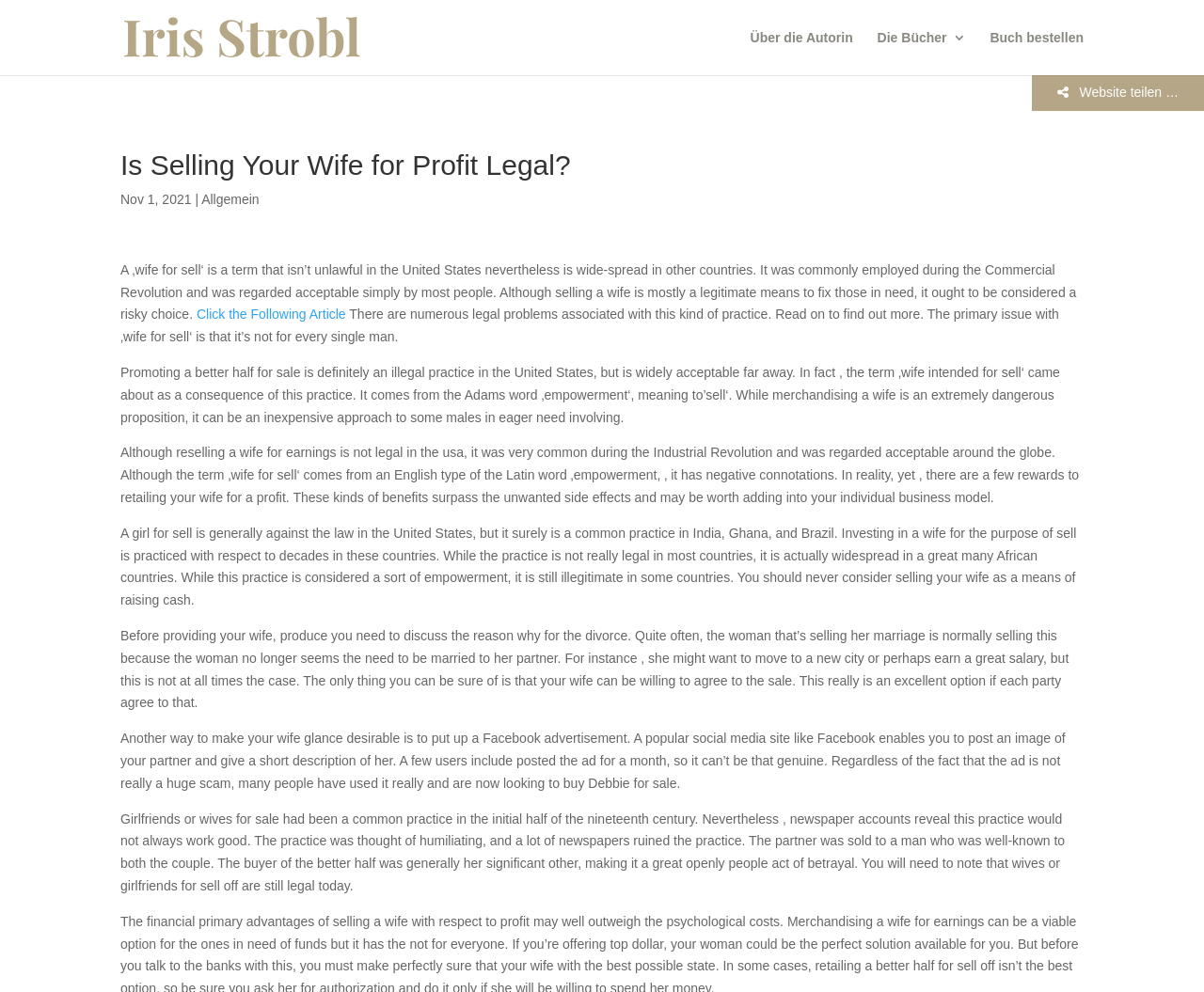Please identify the bounding box coordinates of the element I need to click to follow this instruction: "Search in the search bar".

[0.1, 0.0, 0.9, 0.001]